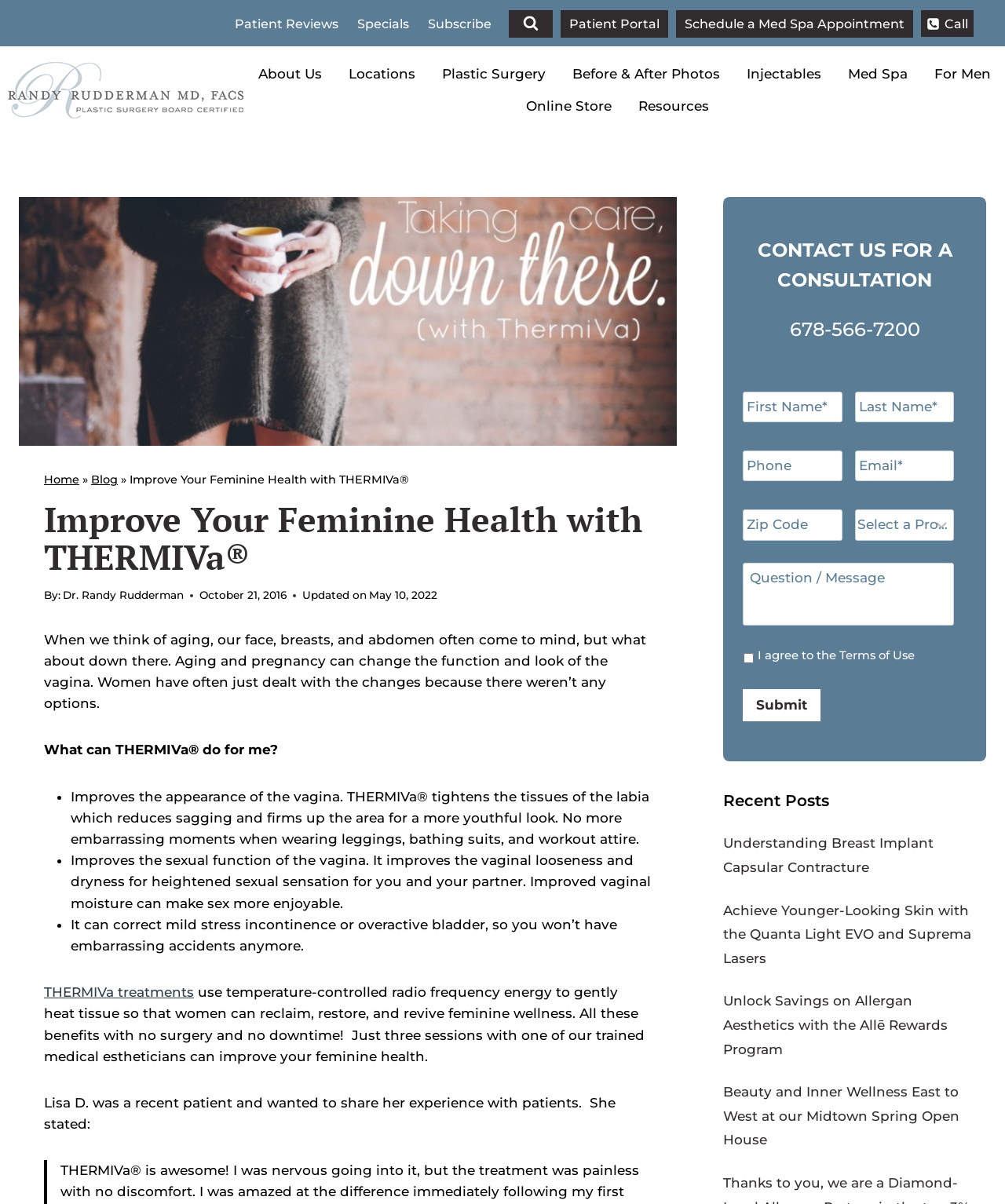Provide an in-depth description of the elements and layout of the webpage.

This webpage is about Dr. Randy Rudderman's plastic surgery and med spa services, with a focus on feminine health and wellness. At the top of the page, there is a navigation menu with links to "Patient Reviews", "Specials", "Subscribe", and "Patient Portal". Below this, there is a search form and a series of links to different sections of the website, including "About Us", "Locations", "Plastic Surgery", and "Med Spa".

The main content of the page is an article titled "Improve Your Feminine Health with THERMIVa®", which discusses the benefits of THERMIVa® treatments for vaginal health and wellness. The article is written by Dr. Randy Rudderman and includes a brief introduction, followed by a list of benefits, including improved appearance, sexual function, and correction of mild stress incontinence.

To the right of the article, there is a call-to-action section with a heading "CONTACT US FOR A CONSULTATION" and a form to fill out to schedule a consultation. The form includes fields for first name, last name, phone number, email, zip code, procedure, and question or message.

Below the article, there is a section titled "Recent Posts" with links to four recent blog posts on topics related to plastic surgery and wellness.

Throughout the page, there are several images, including a logo with a light blue "R" for Randy Rudderman Plastic Surgery, a phone icon, and a promotional image for THERMIVa®.